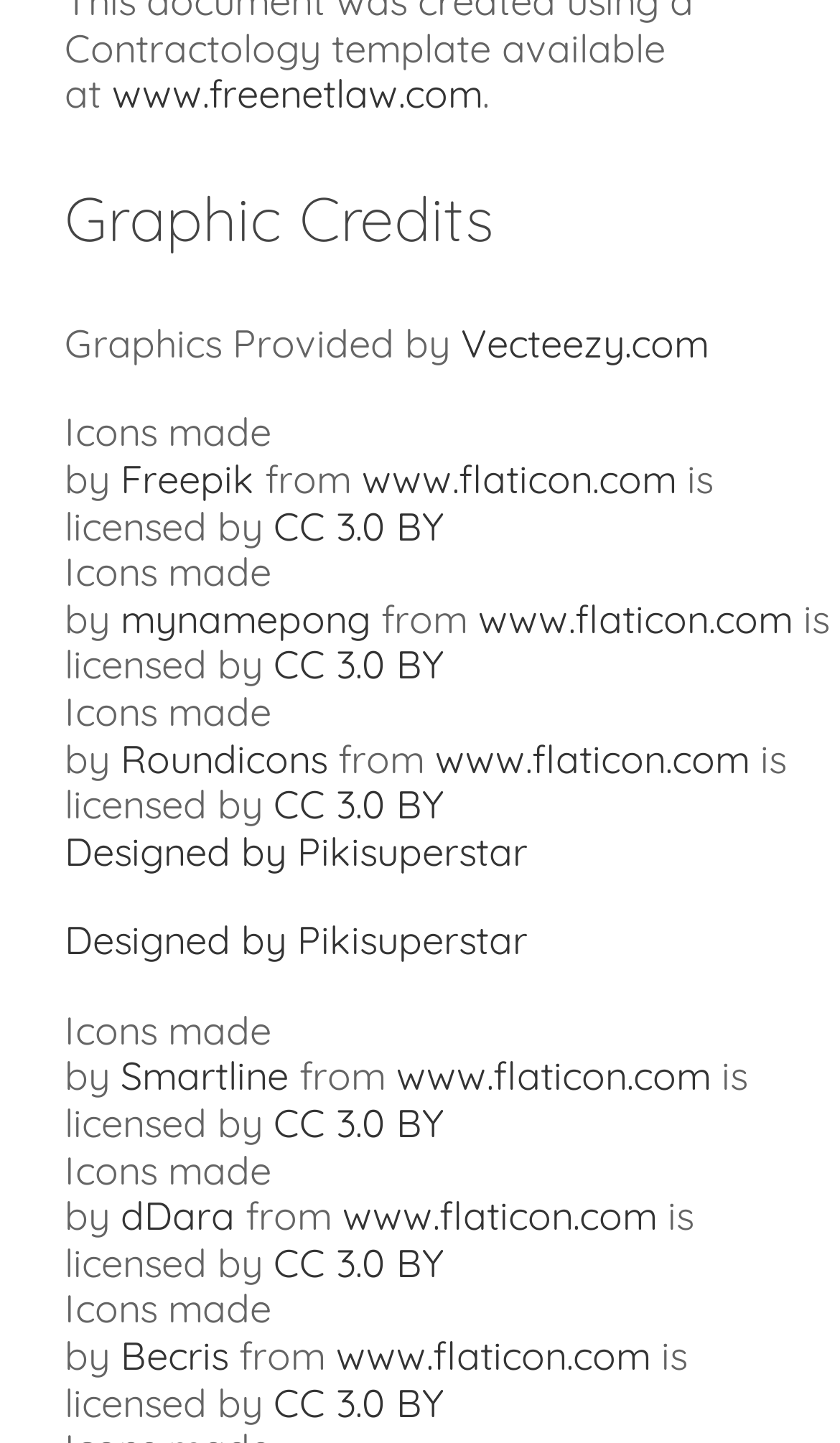Please answer the following question using a single word or phrase: 
How many icon designers are credited?

7